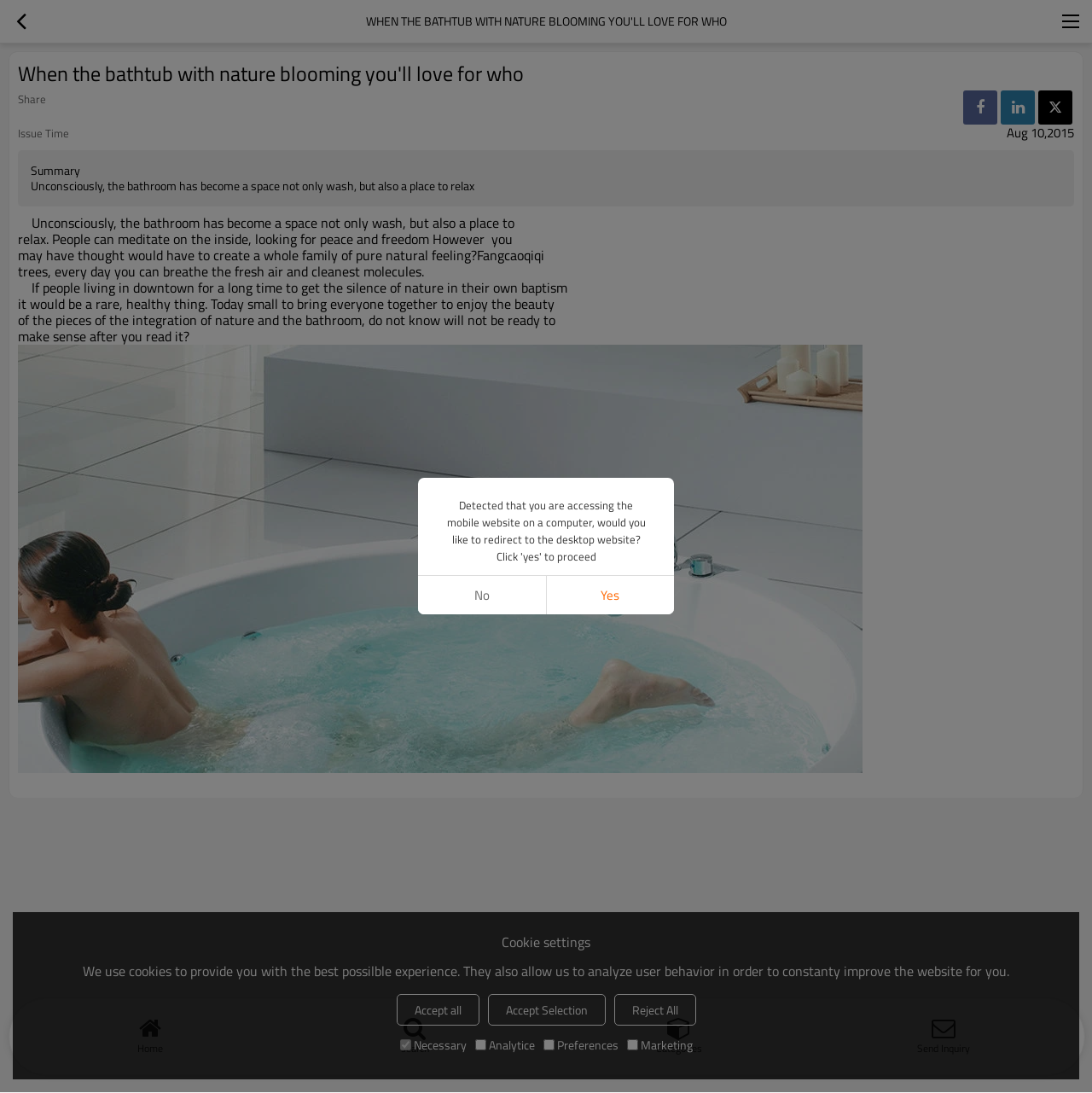Please determine the heading text of this webpage.

When the bathtub with nature blooming you'll love for who